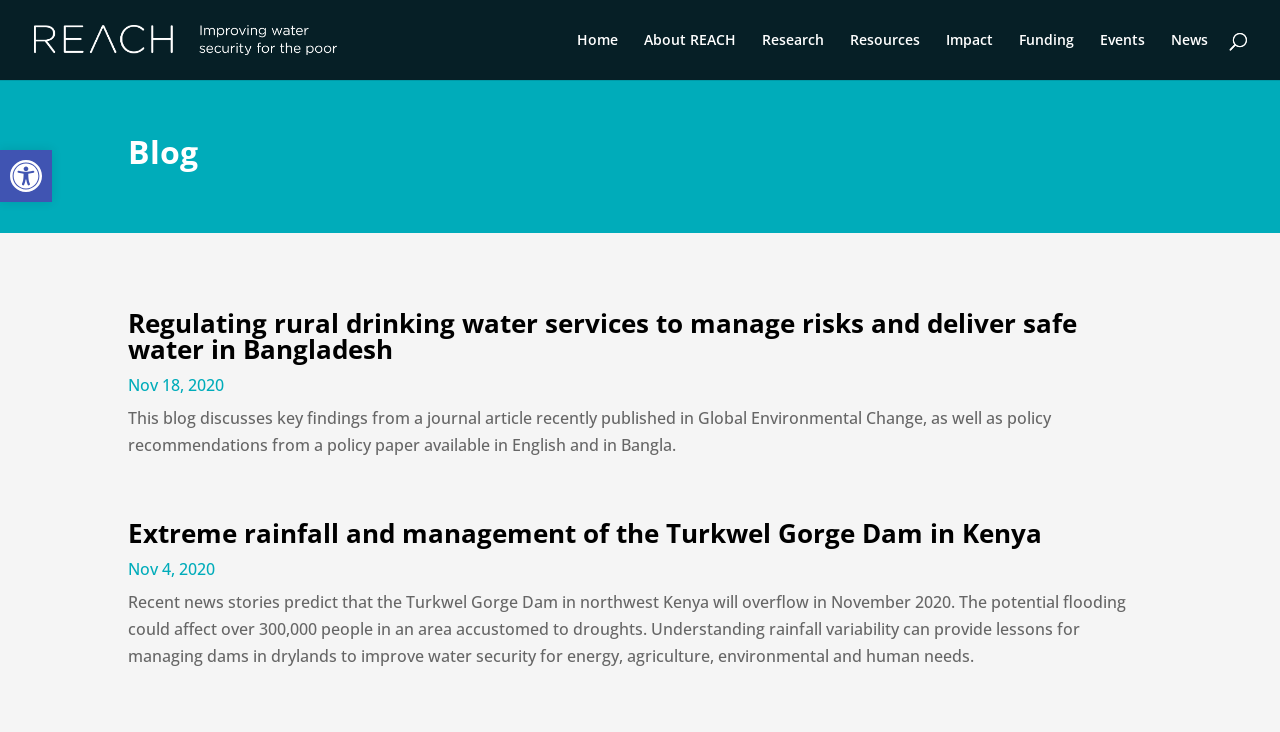Please locate the bounding box coordinates of the element that needs to be clicked to achieve the following instruction: "Read about REACH". The coordinates should be four float numbers between 0 and 1, i.e., [left, top, right, bottom].

[0.027, 0.037, 0.279, 0.067]